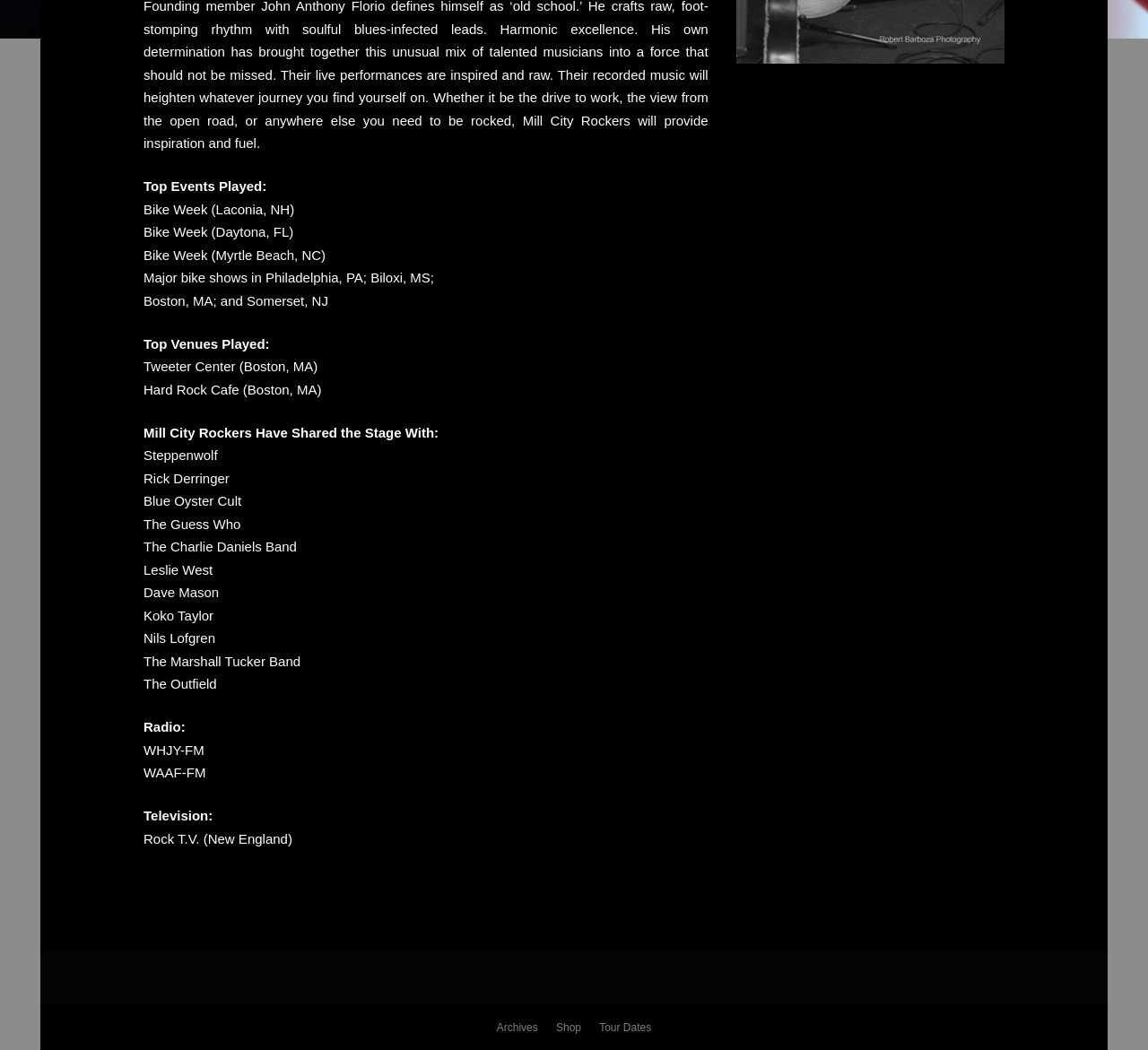Using the provided element description: "Archives", identify the bounding box coordinates. The coordinates should be four floats between 0 and 1 in the order [left, top, right, bottom].

[0.433, 0.957, 0.469, 1.0]